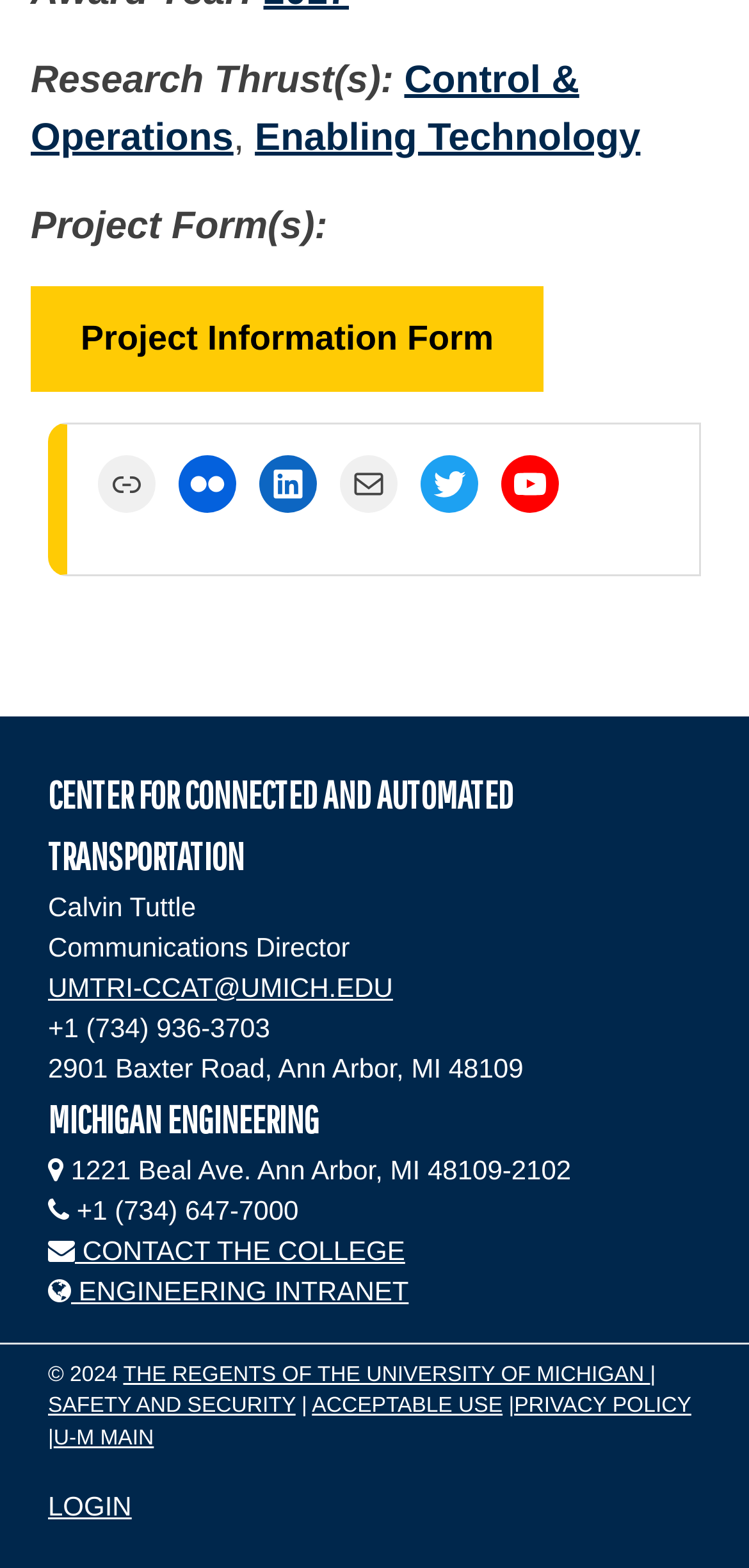Can you find the bounding box coordinates for the UI element given this description: "Safety and Security"? Provide the coordinates as four float numbers between 0 and 1: [left, top, right, bottom].

[0.064, 0.89, 0.395, 0.904]